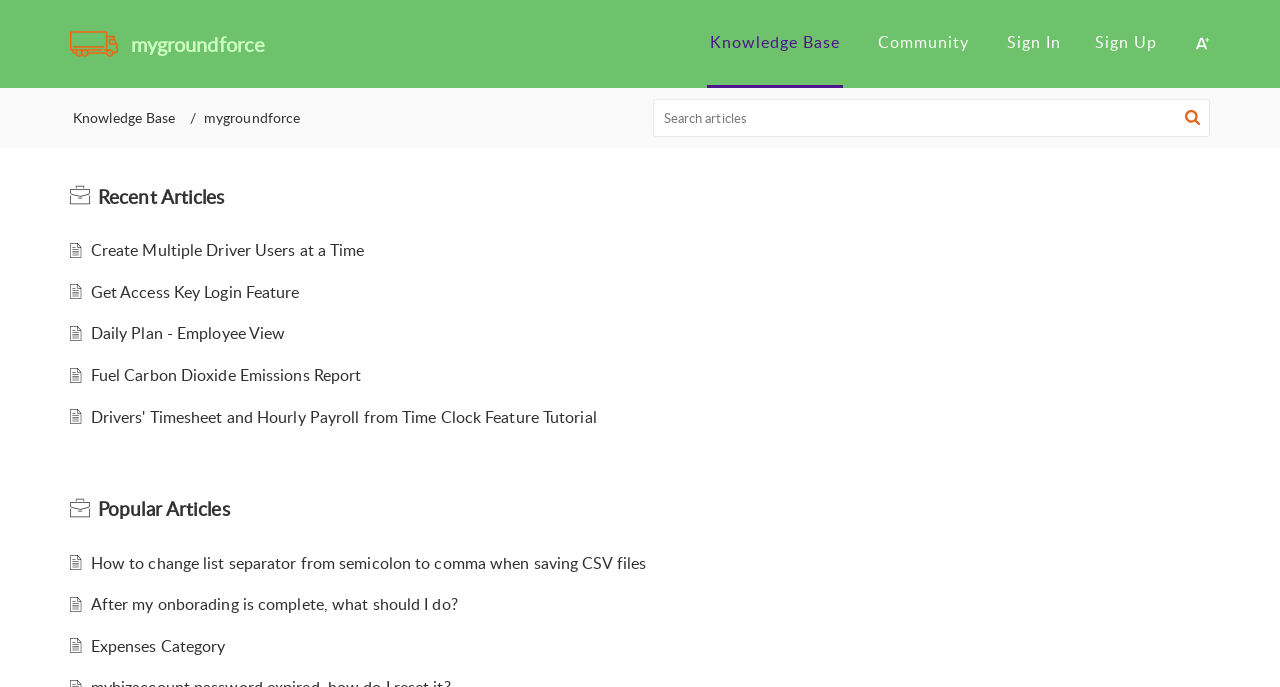Determine the bounding box coordinates for the area that needs to be clicked to fulfill this task: "Sign In". The coordinates must be given as four float numbers between 0 and 1, i.e., [left, top, right, bottom].

[0.787, 0.045, 0.829, 0.077]